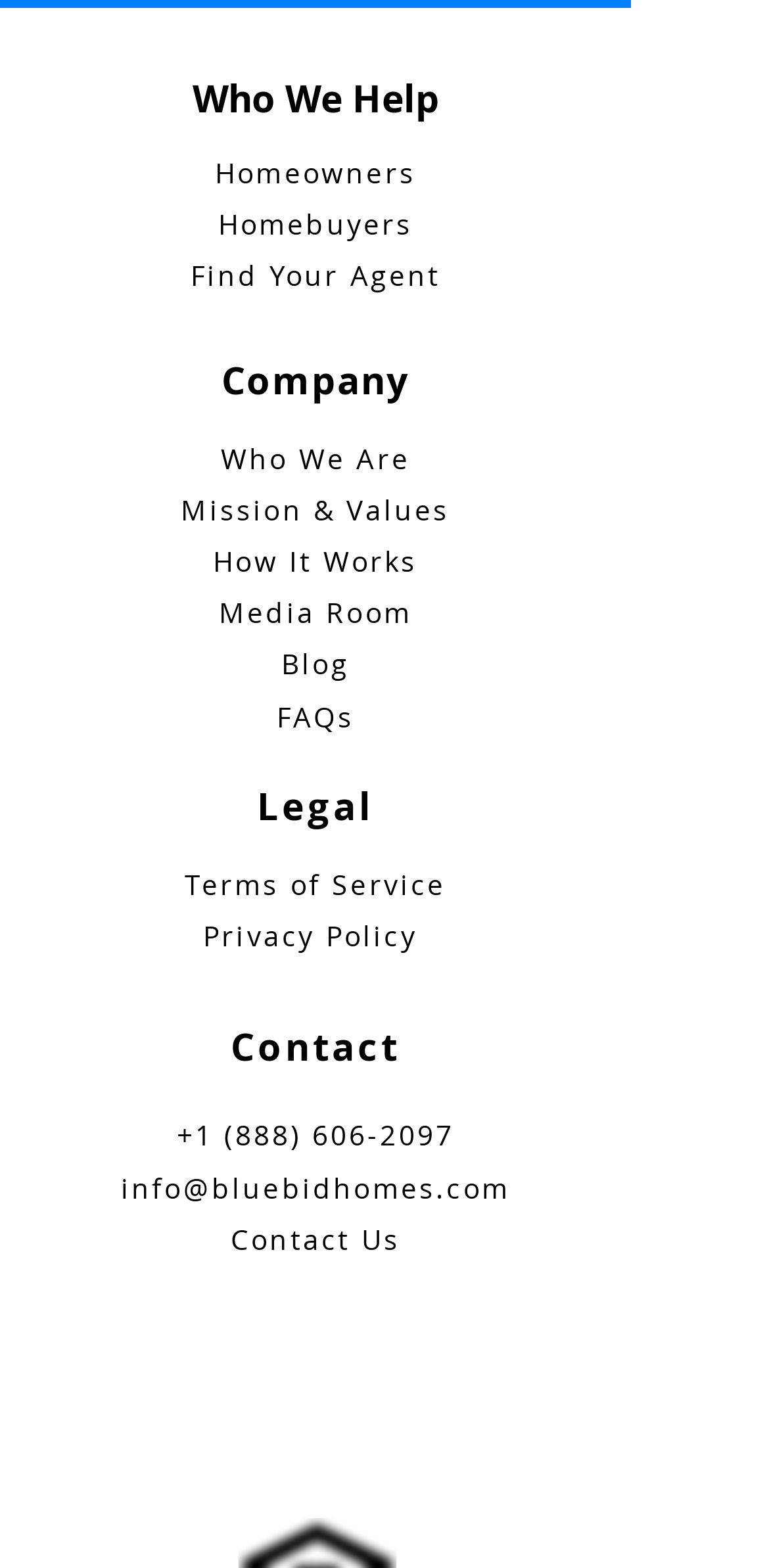Identify the bounding box coordinates for the element you need to click to achieve the following task: "Learn about Who We Help". The coordinates must be four float values ranging from 0 to 1, formatted as [left, top, right, bottom].

[0.25, 0.047, 0.571, 0.079]